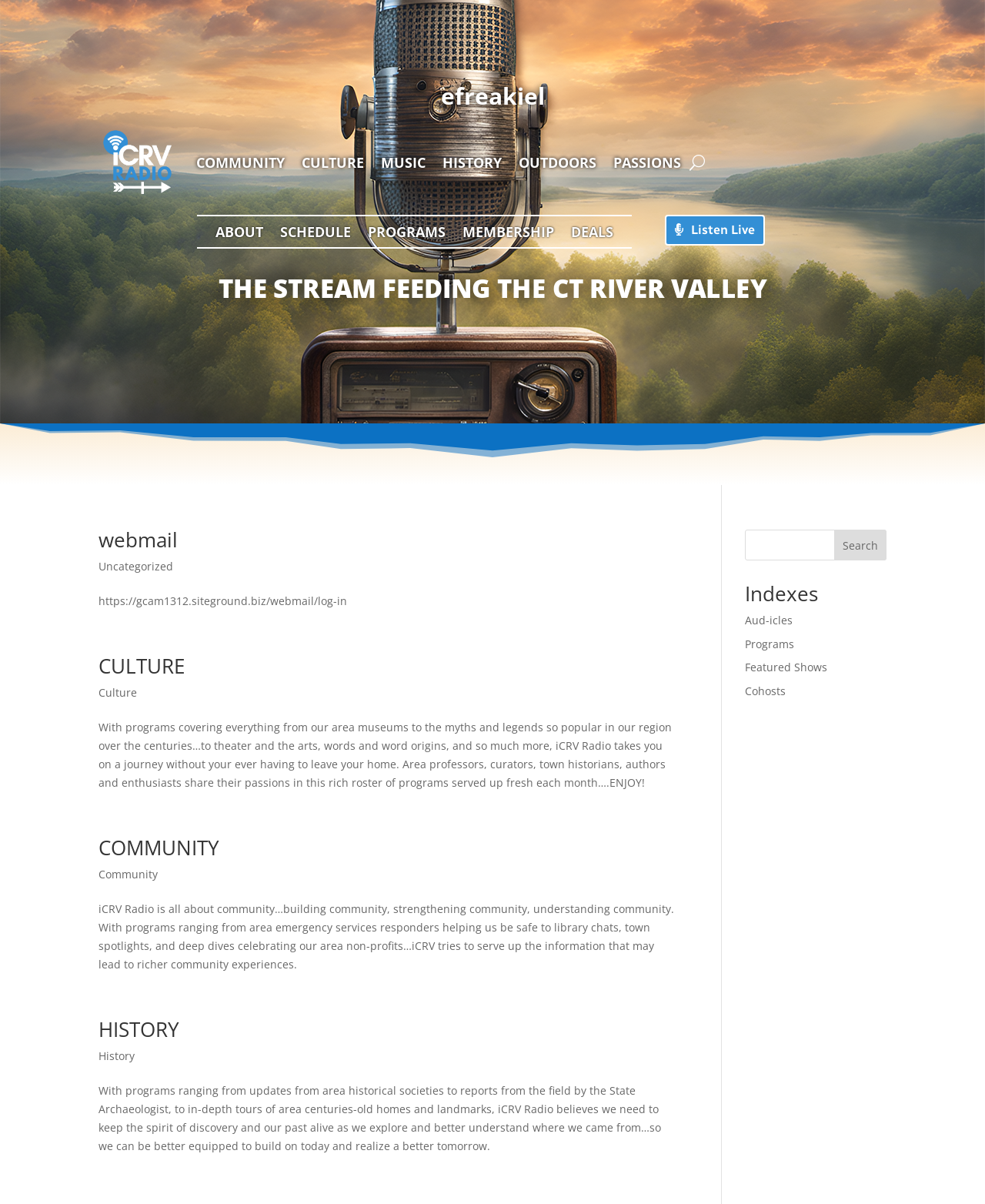From the webpage screenshot, identify the region described by parent_node: Search name="s". Provide the bounding box coordinates as (top-left x, top-left y, bottom-right x, bottom-right y), with each value being a floating point number between 0 and 1.

[0.756, 0.44, 0.9, 0.465]